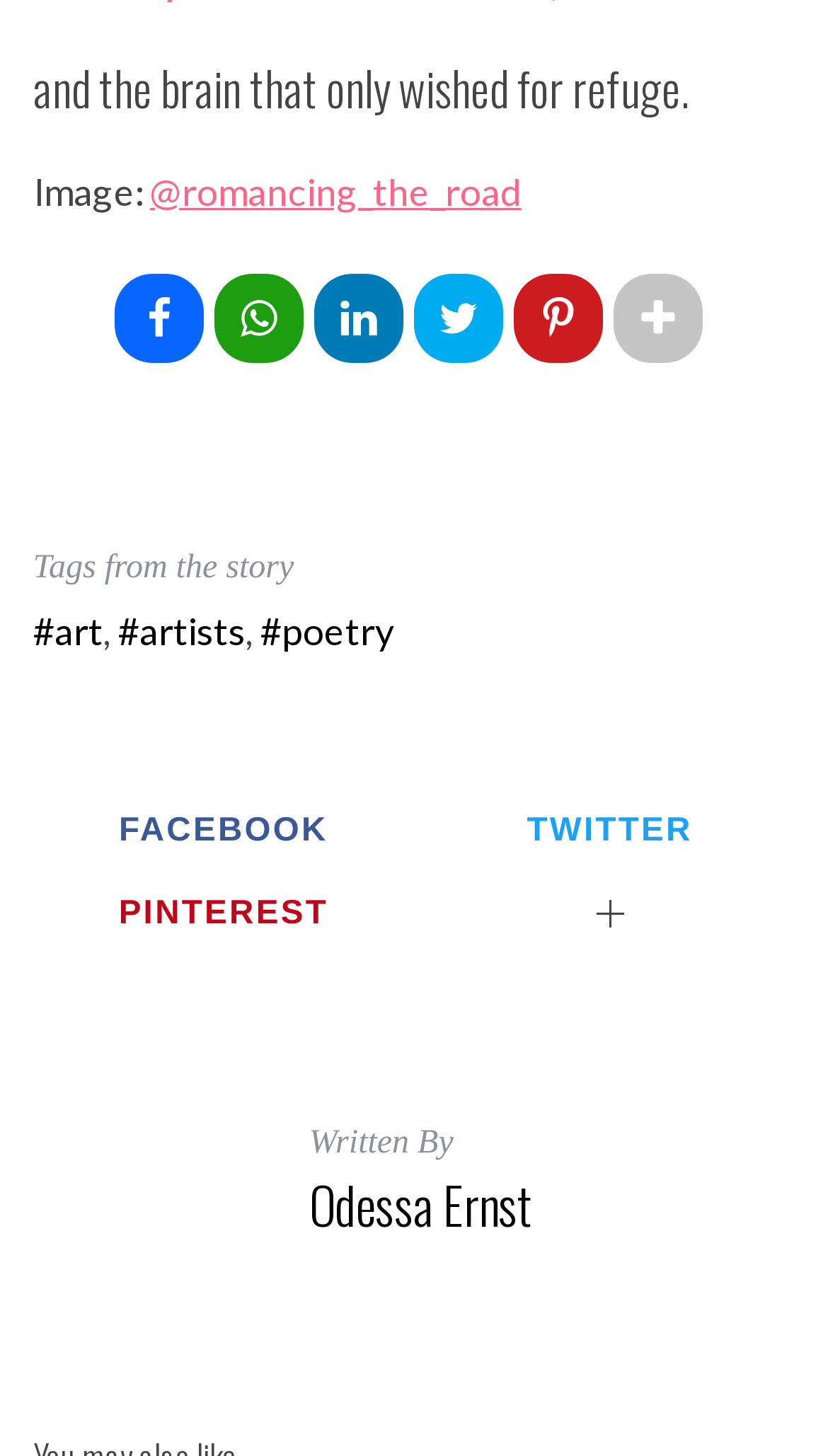Please examine the image and answer the question with a detailed explanation:
What is the author's name of the story?

I looked for the text 'Written By' on the webpage and found the author's name 'Odessa Ernst' next to it, which indicates that Odessa Ernst is the author of the story.